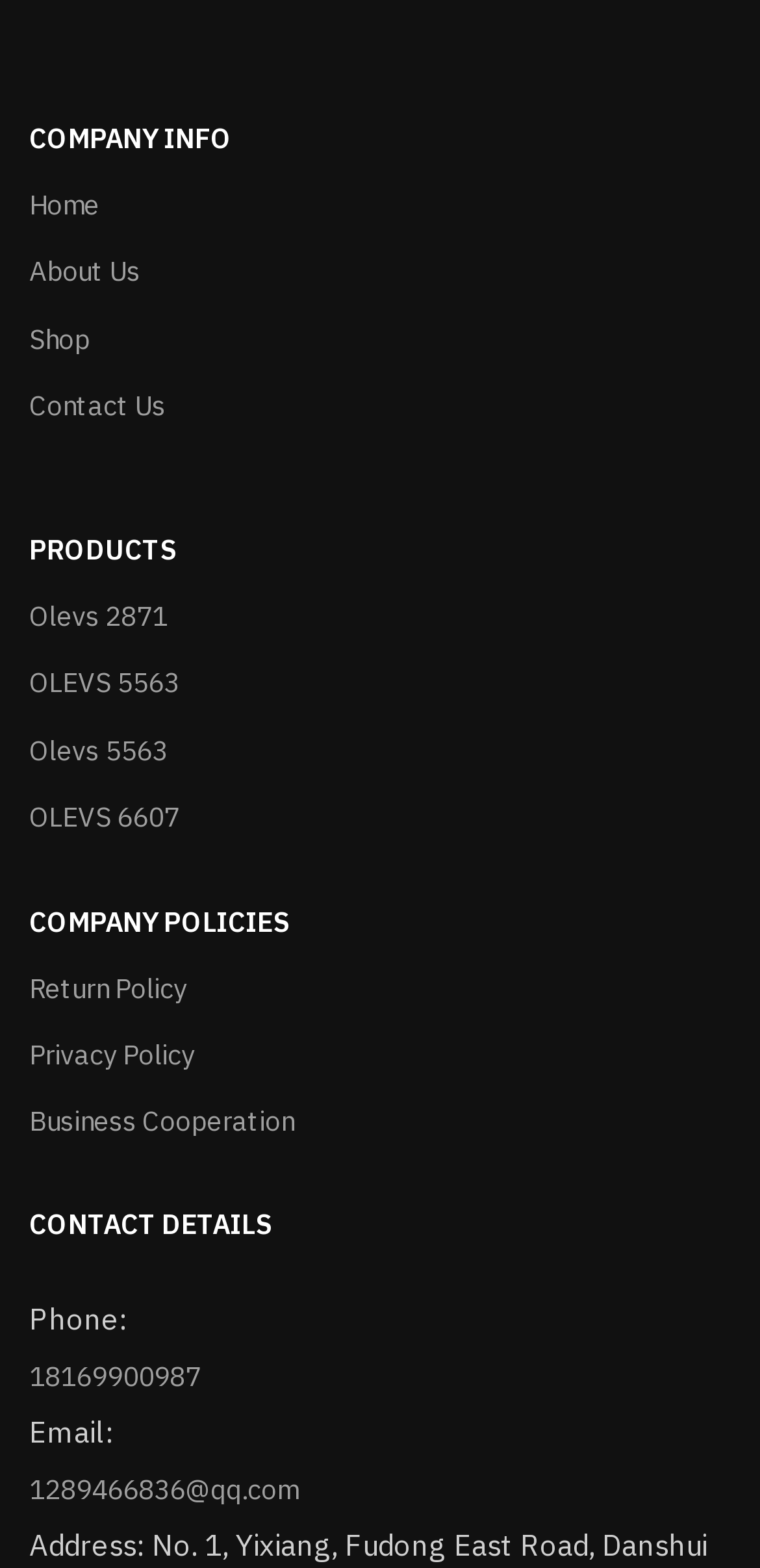Determine the bounding box coordinates for the area that should be clicked to carry out the following instruction: "contact us".

[0.038, 0.237, 0.962, 0.28]